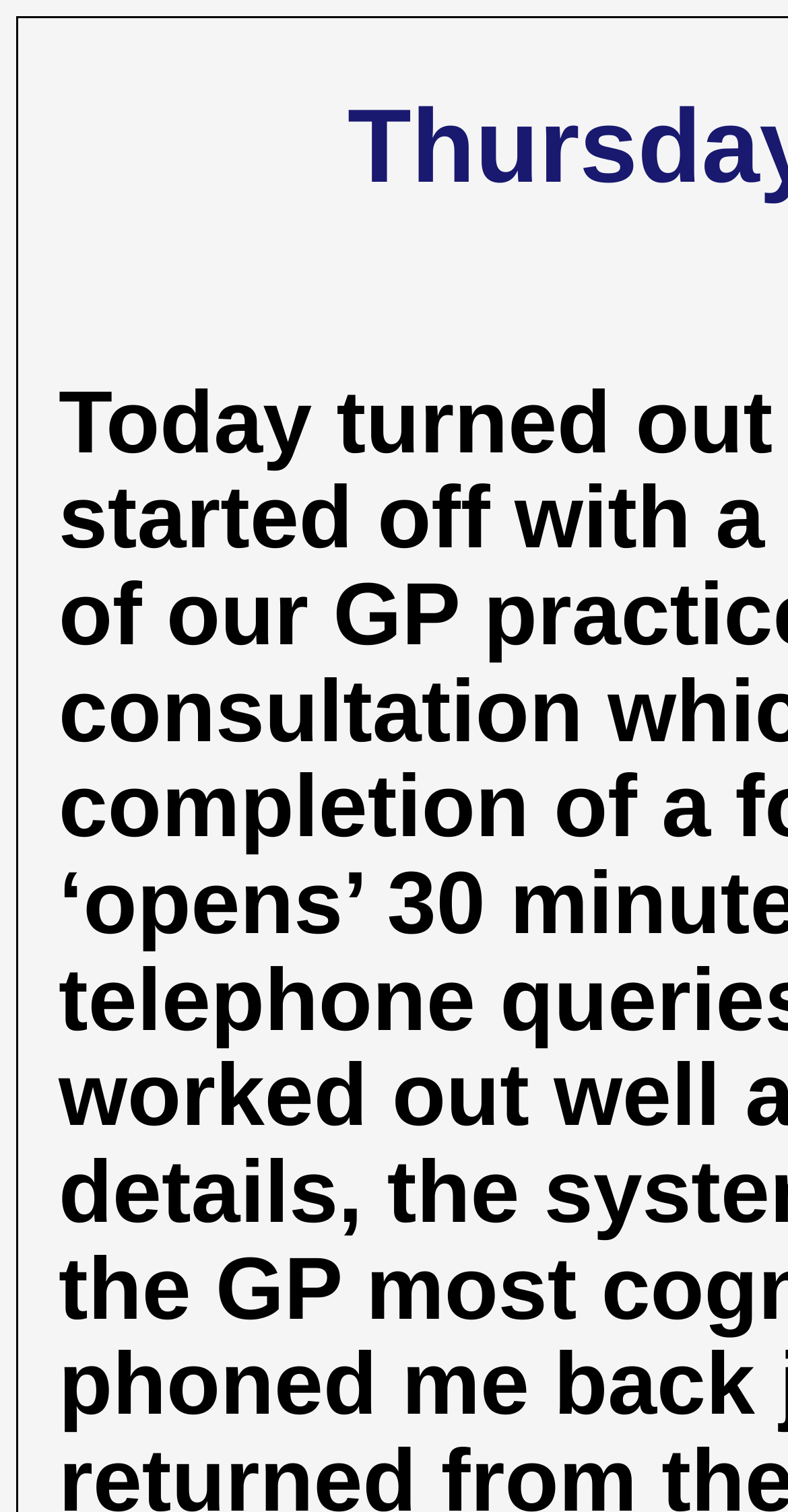Locate and extract the text of the main heading on the webpage.

Thursday, 3rd August, 2023